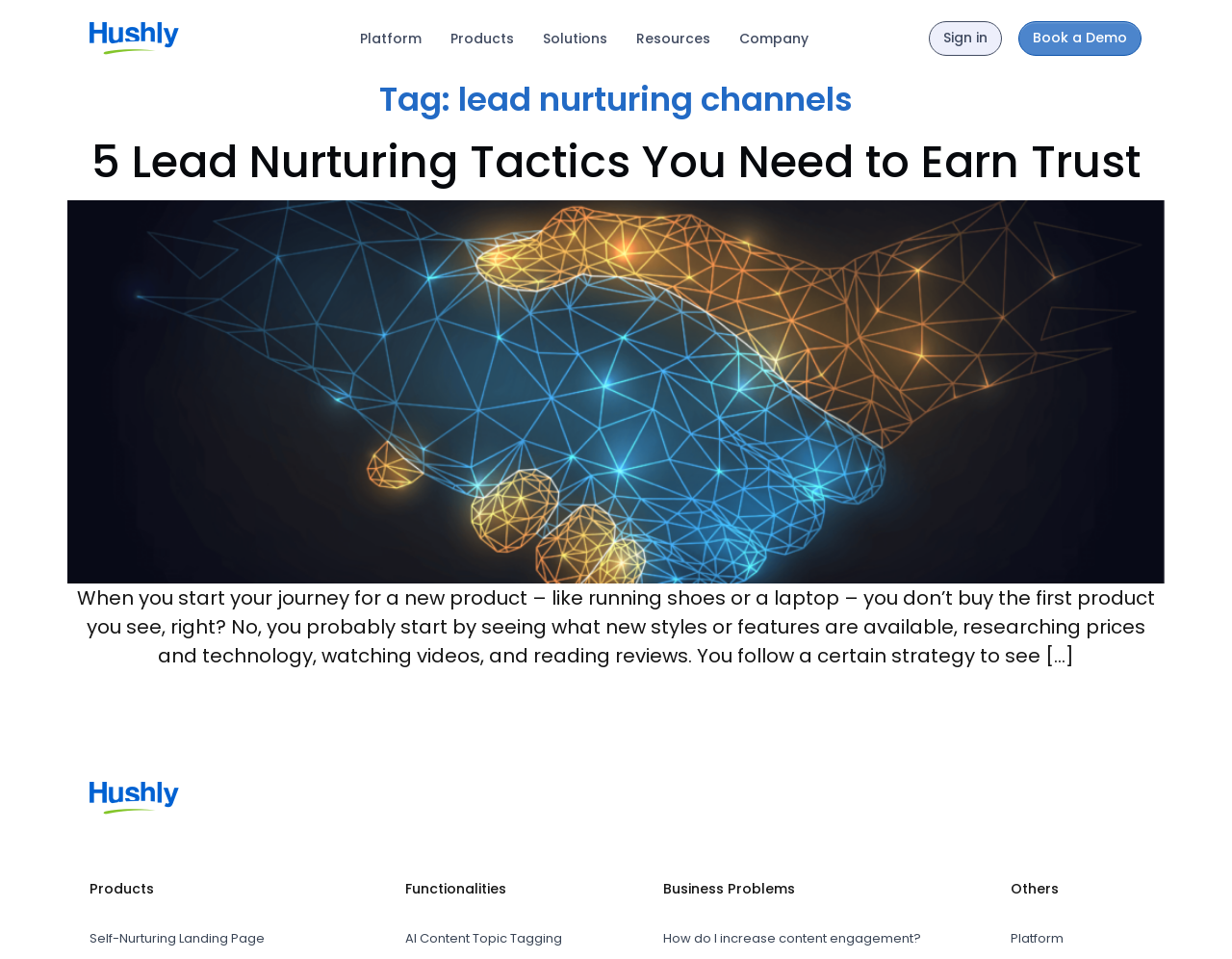Find the bounding box coordinates of the element to click in order to complete this instruction: "Go to the Platform page". The bounding box coordinates must be four float numbers between 0 and 1, denoted as [left, top, right, bottom].

[0.284, 0.02, 0.35, 0.06]